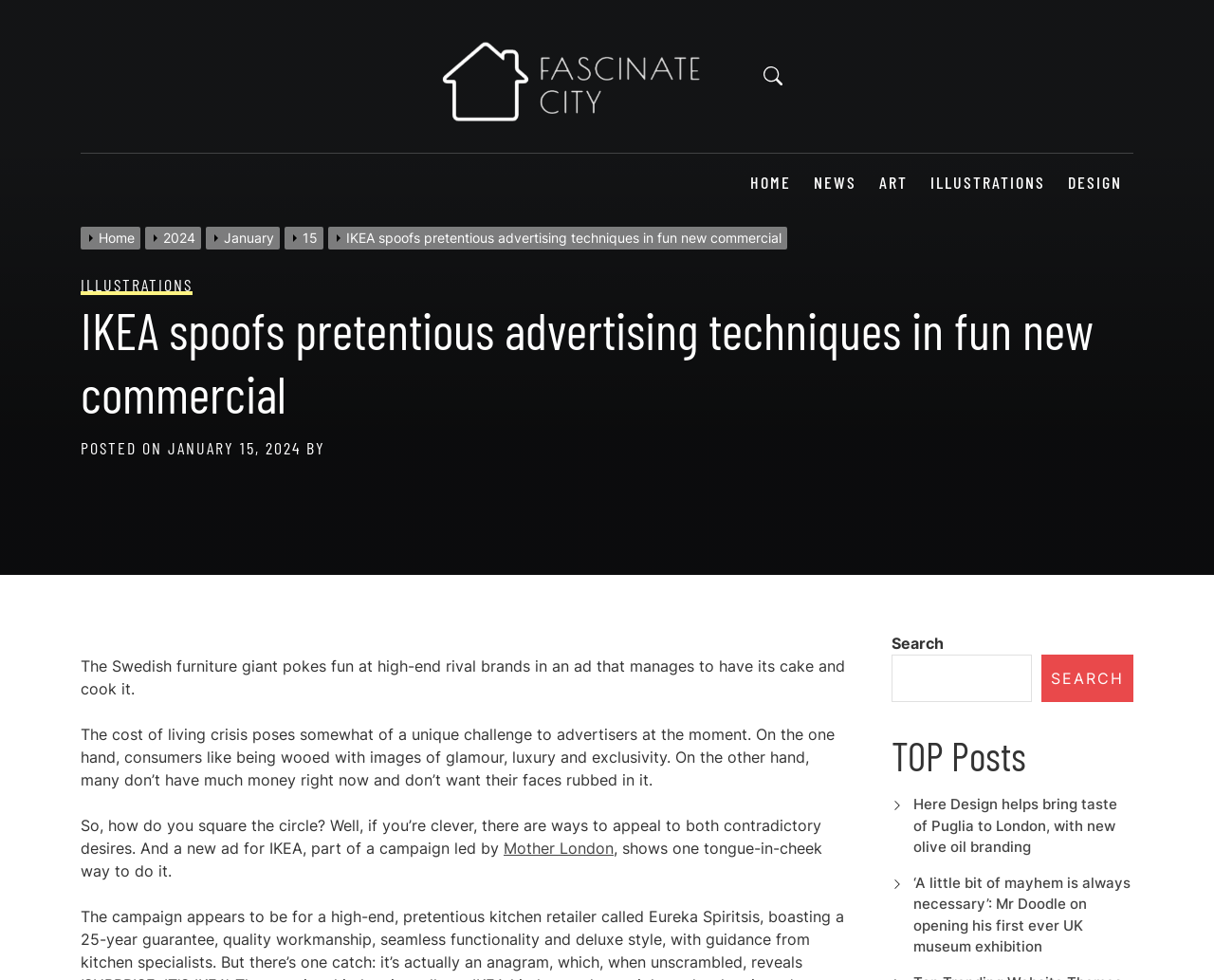What is the date of the article?
Give a single word or phrase as your answer by examining the image.

January 15, 2024